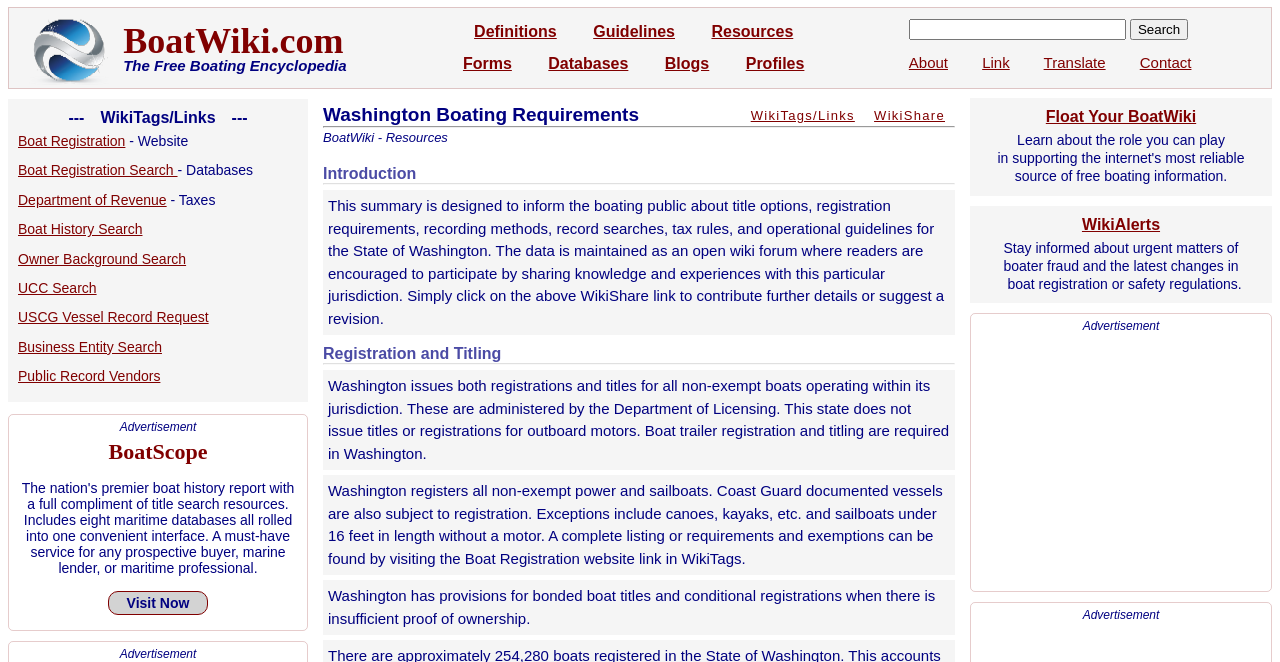What is the name of the website?
From the image, respond using a single word or phrase.

BoatWiki